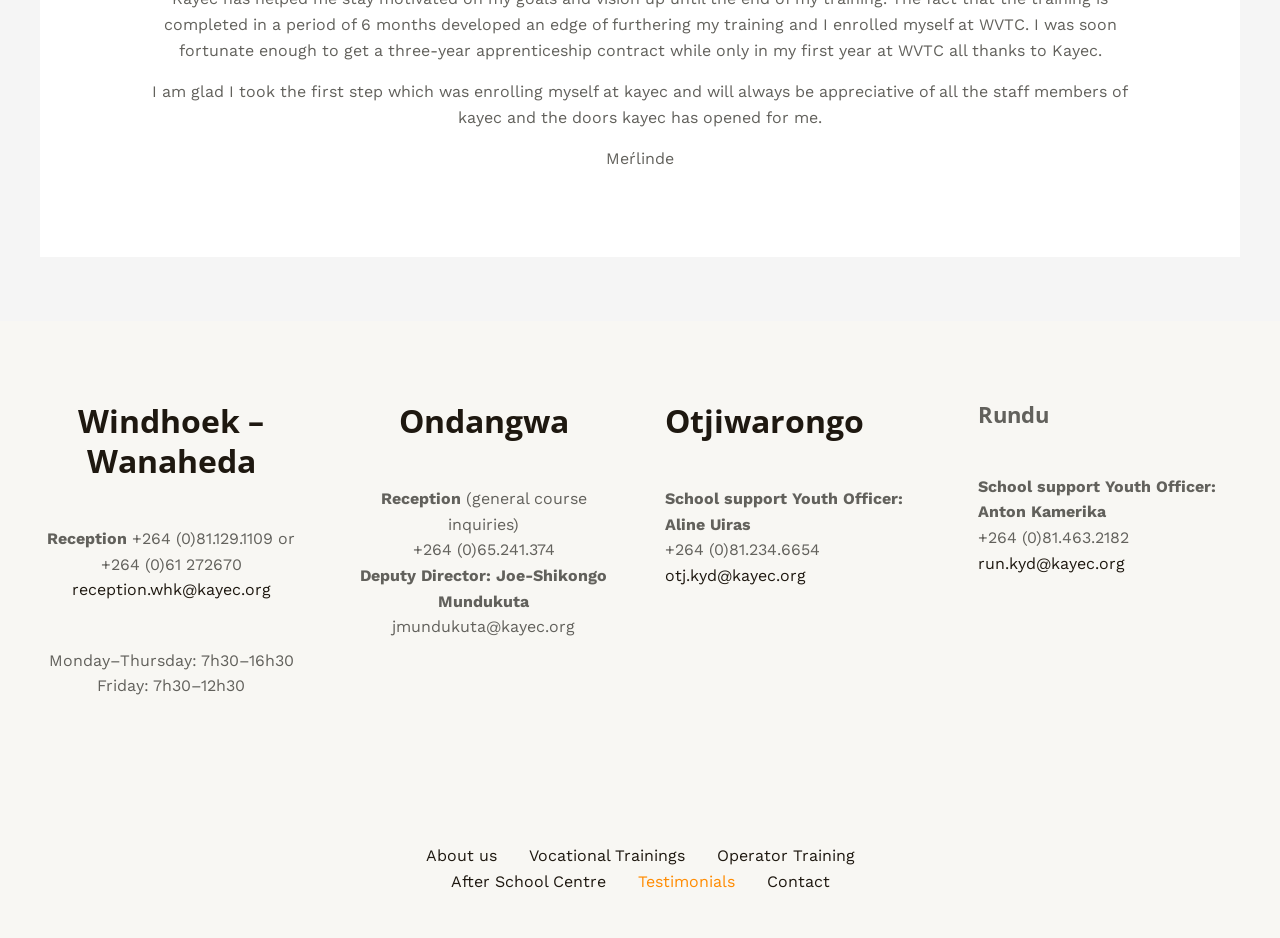Using the provided description: "Love & Hope", find the bounding box coordinates of the corresponding UI element. The output should be four float numbers between 0 and 1, in the format [left, top, right, bottom].

None